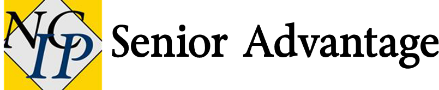Explain the image in a detailed way.

The image features the logo of "NCIP Senior Advantage," a Medicare health insurance provider. The design includes stylized lettering with "NCIP" prominently displayed in blue within a yellow diamond shape, followed by "Senior Advantage" in an elegant serif font. This logo is emblematic of their focus on senior health insurance solutions, reflecting a commitment to serving the Medicare community in Fort Collins, Colorado. The overall aesthetic conveys professionalism and trust, aiming to resonate with their target audience of senior clients seeking reliable health insurance options.